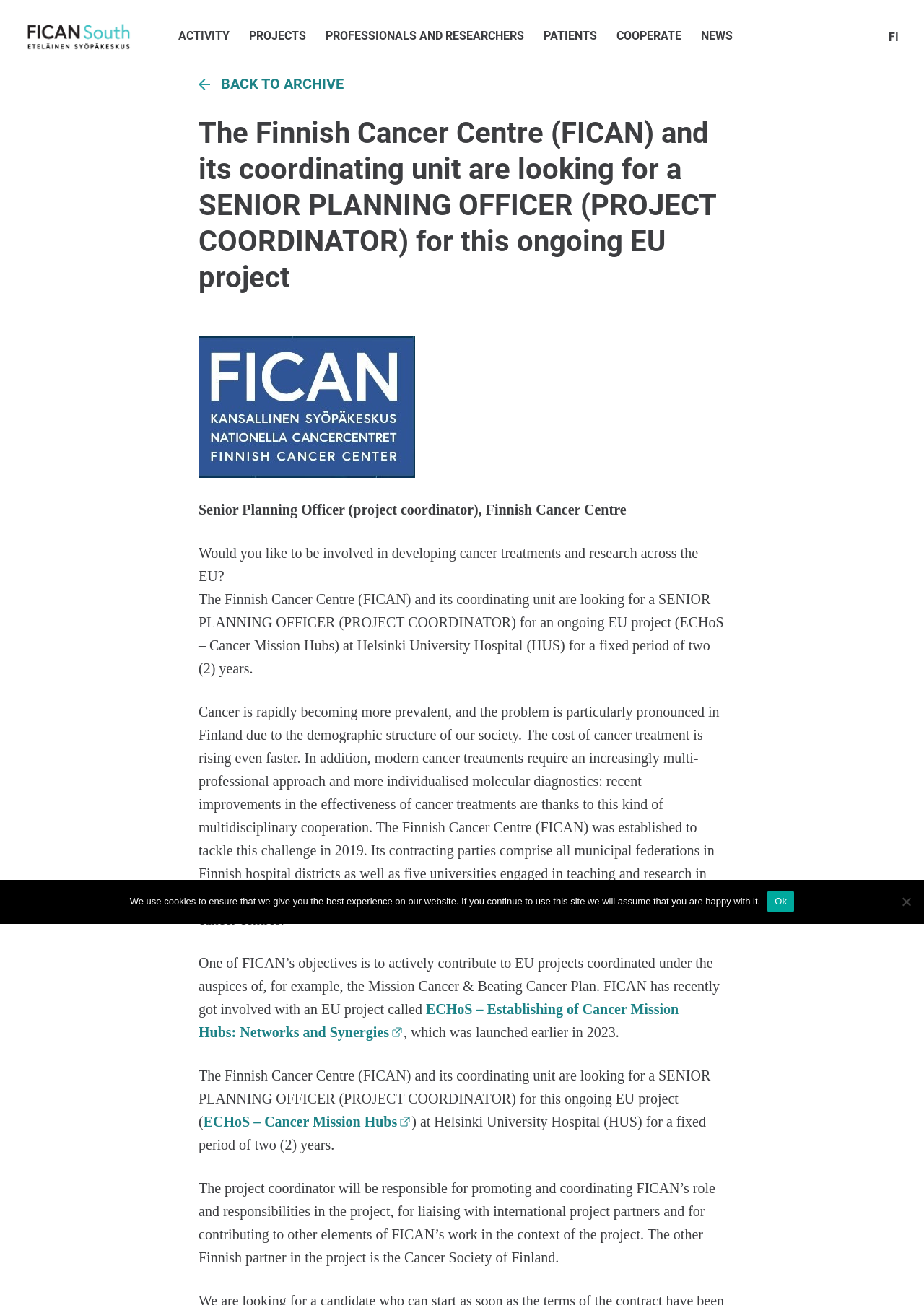Specify the bounding box coordinates of the area that needs to be clicked to achieve the following instruction: "Read more about the ECHoS – Cancer Mission Hubs project".

[0.22, 0.853, 0.446, 0.866]